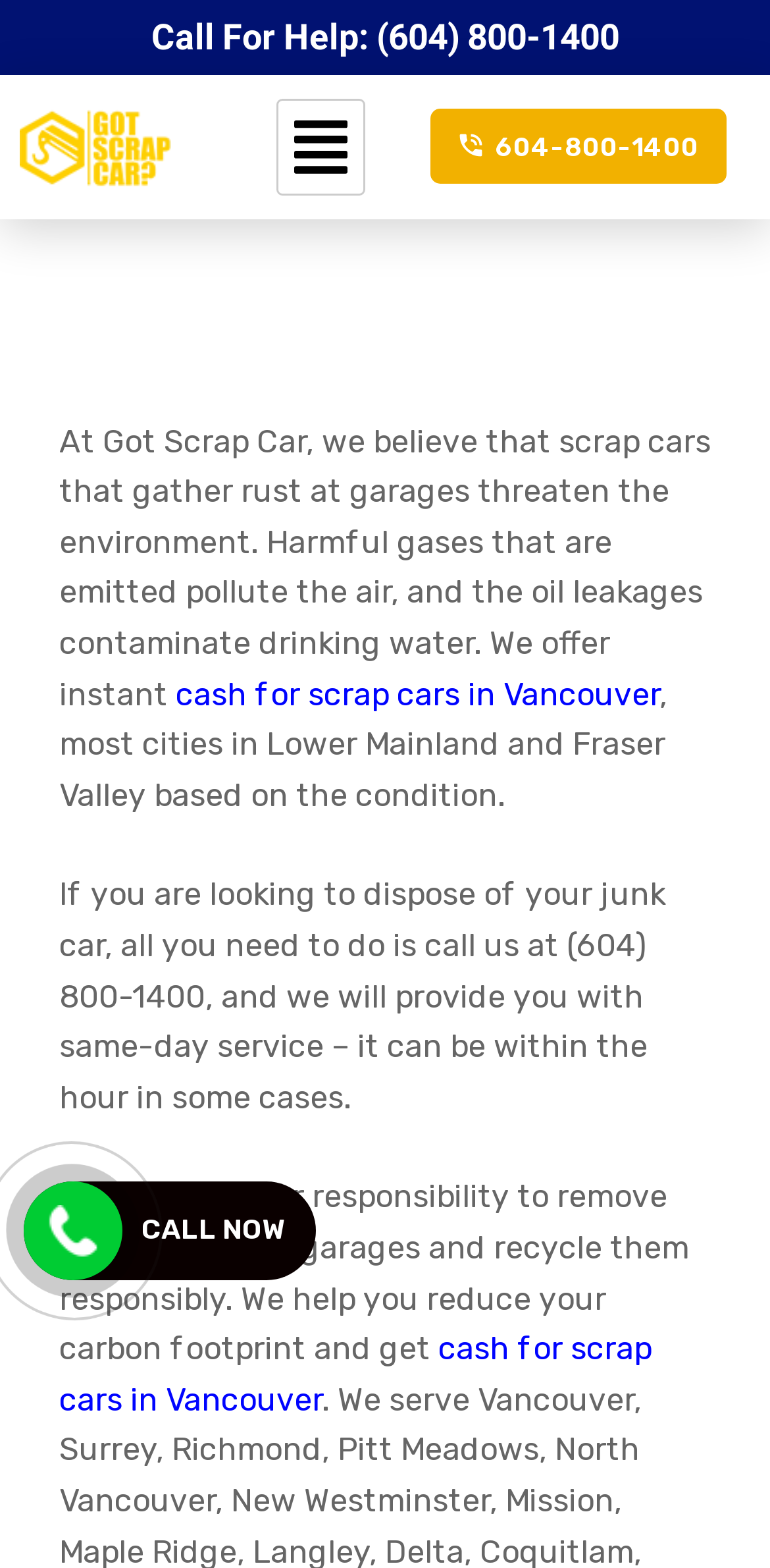What is the response time for scrap car removal?
Using the image provided, answer with just one word or phrase.

Same-day service